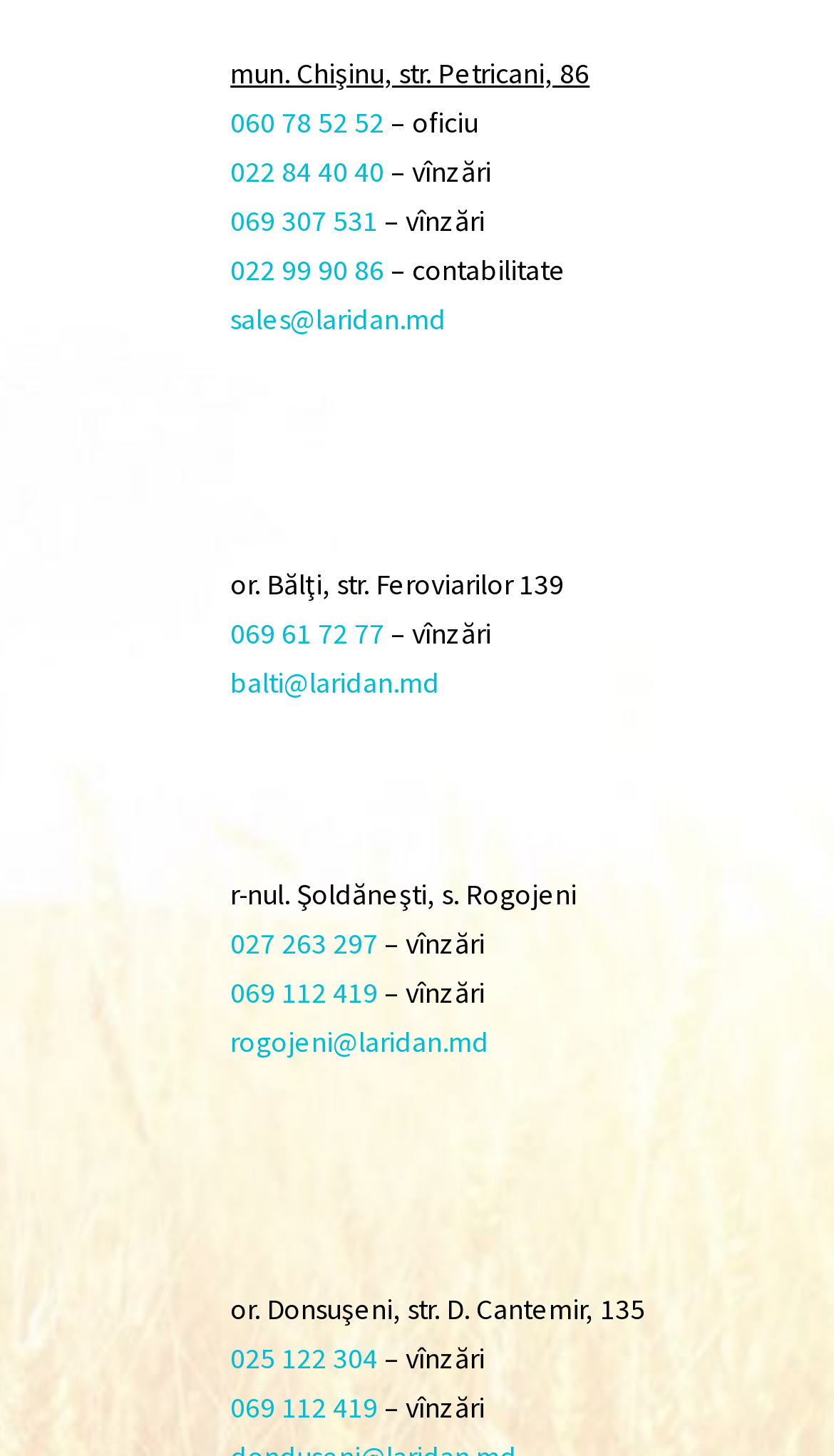Based on the element description Historical Photographs of China, identify the bounding box coordinates for the UI element. The coordinates should be in the format (top-left x, top-left y, bottom-right x, bottom-right y) and within the 0 to 1 range.

None